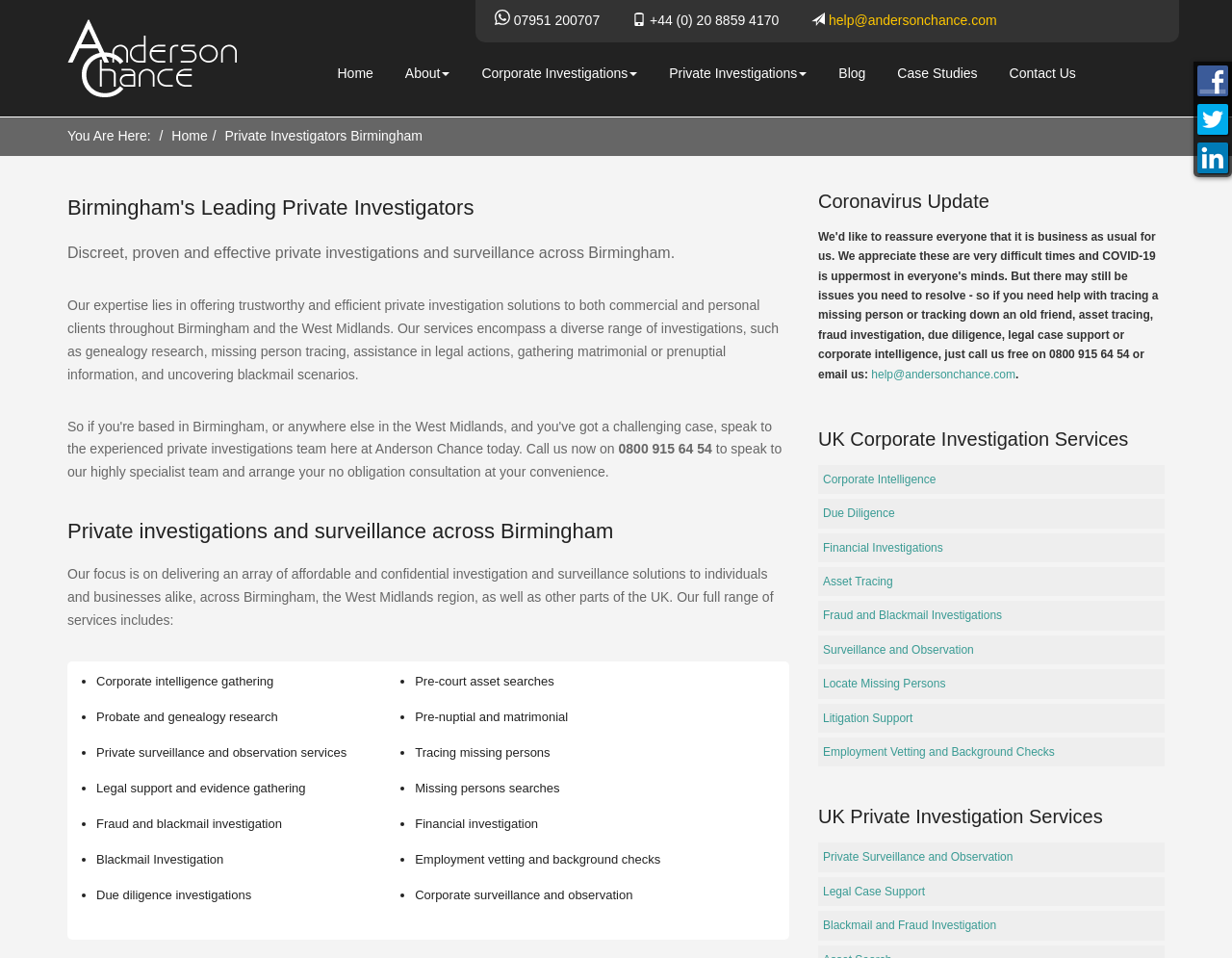Determine the coordinates of the bounding box for the clickable area needed to execute this instruction: "Send an email to help@andersonchance.com".

[0.673, 0.013, 0.809, 0.029]